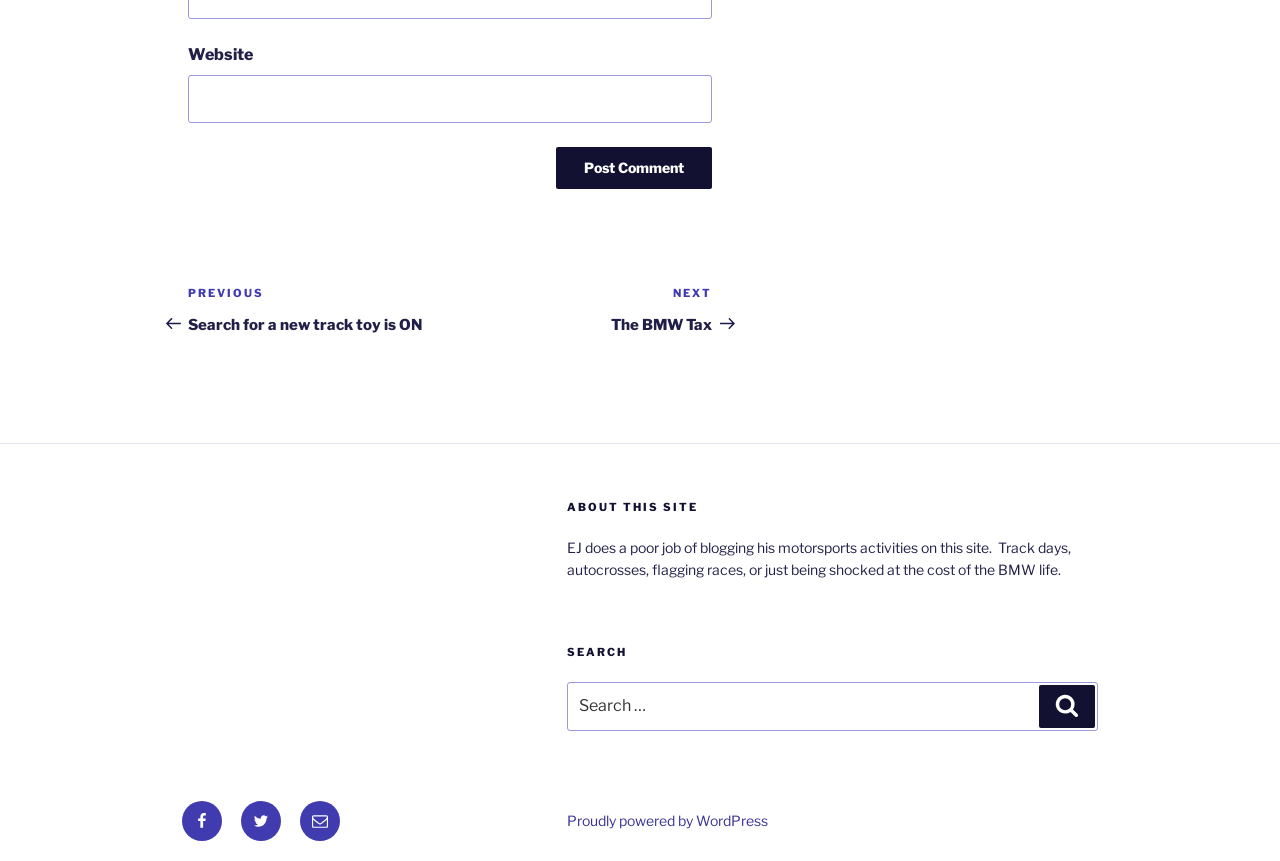Use one word or a short phrase to answer the question provided: 
What is the topic of the website?

Motorsports